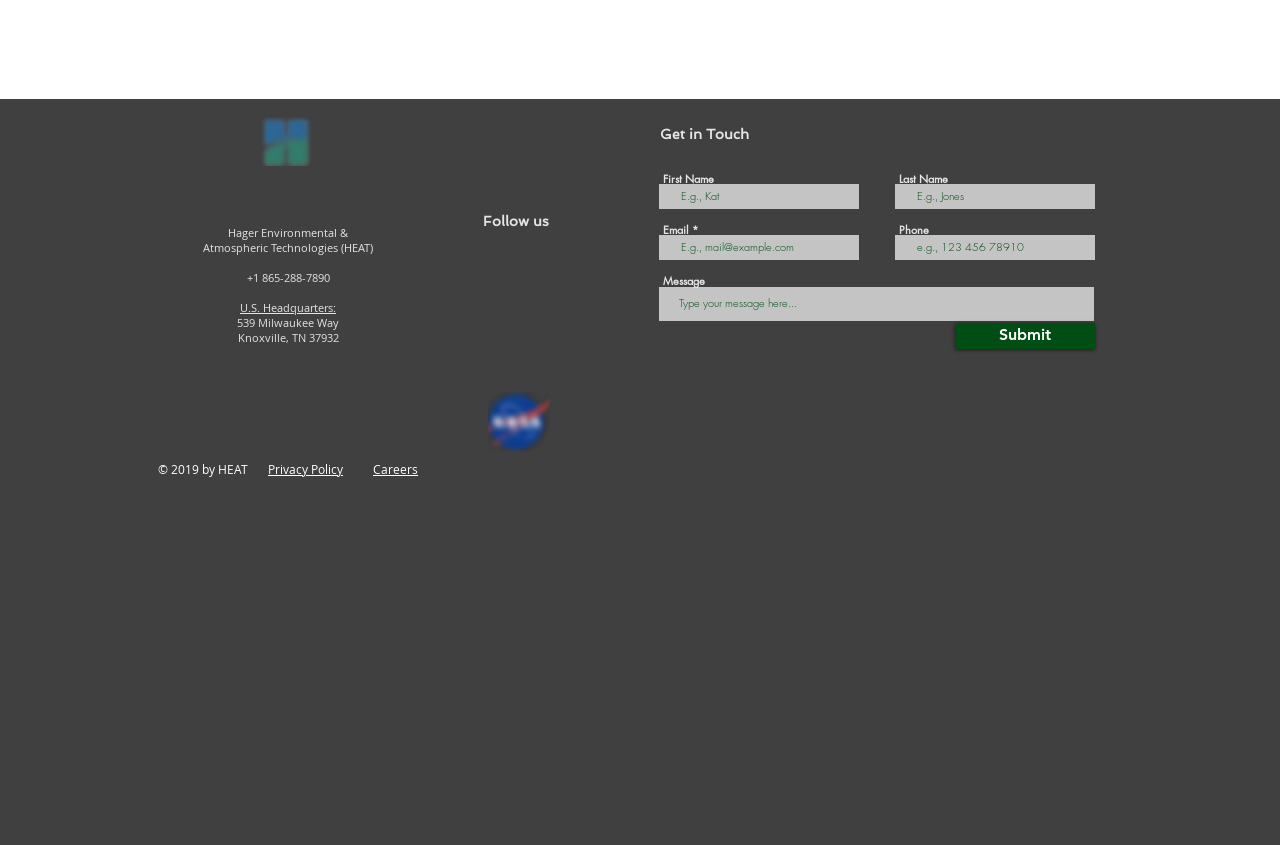What is the phone number of the U.S. Headquarters?
Using the image provided, answer with just one word or phrase.

+1 865-288-7890